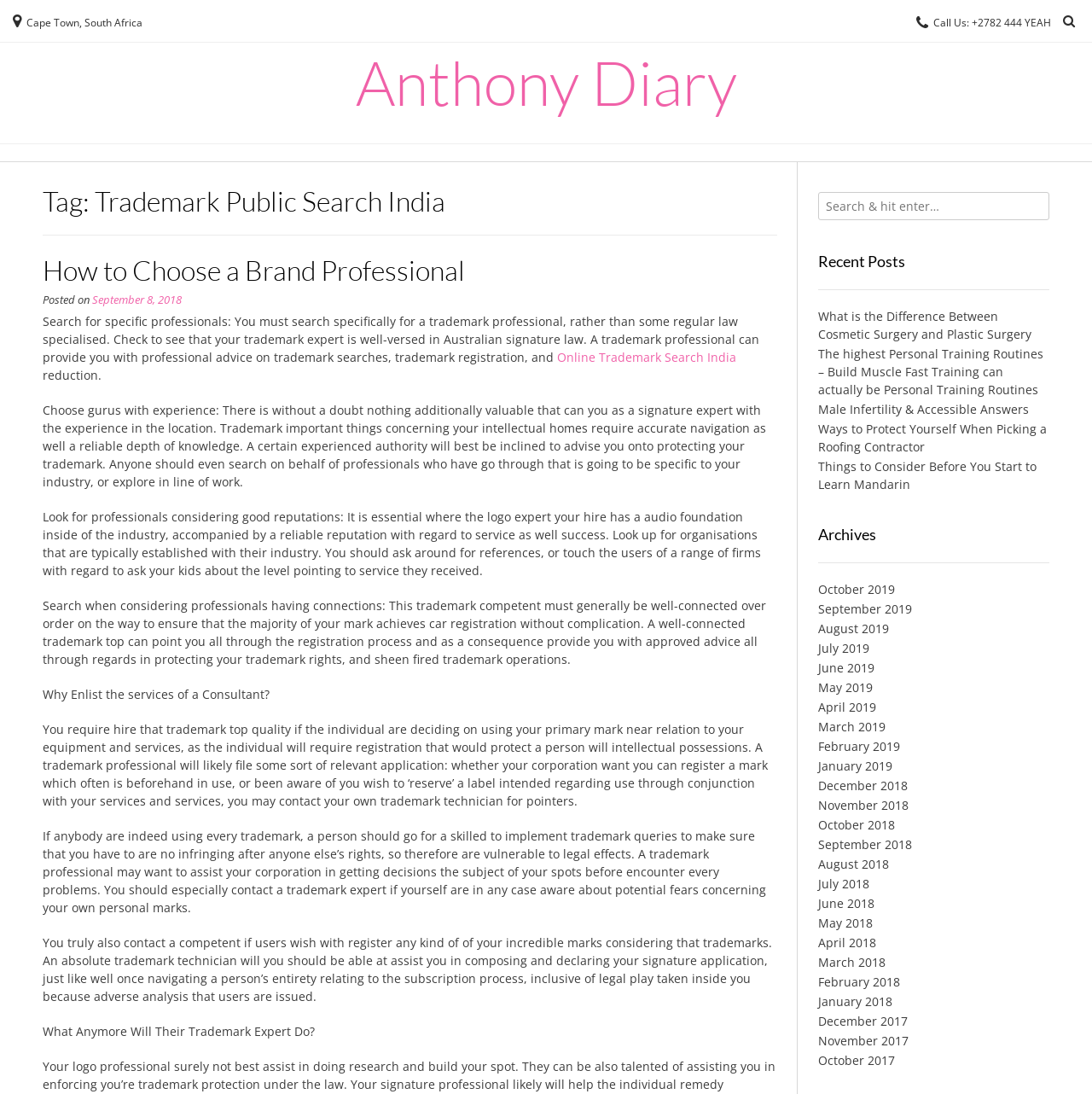What is the location mentioned at the top of the webpage?
Please provide a single word or phrase based on the screenshot.

Cape Town, South Africa